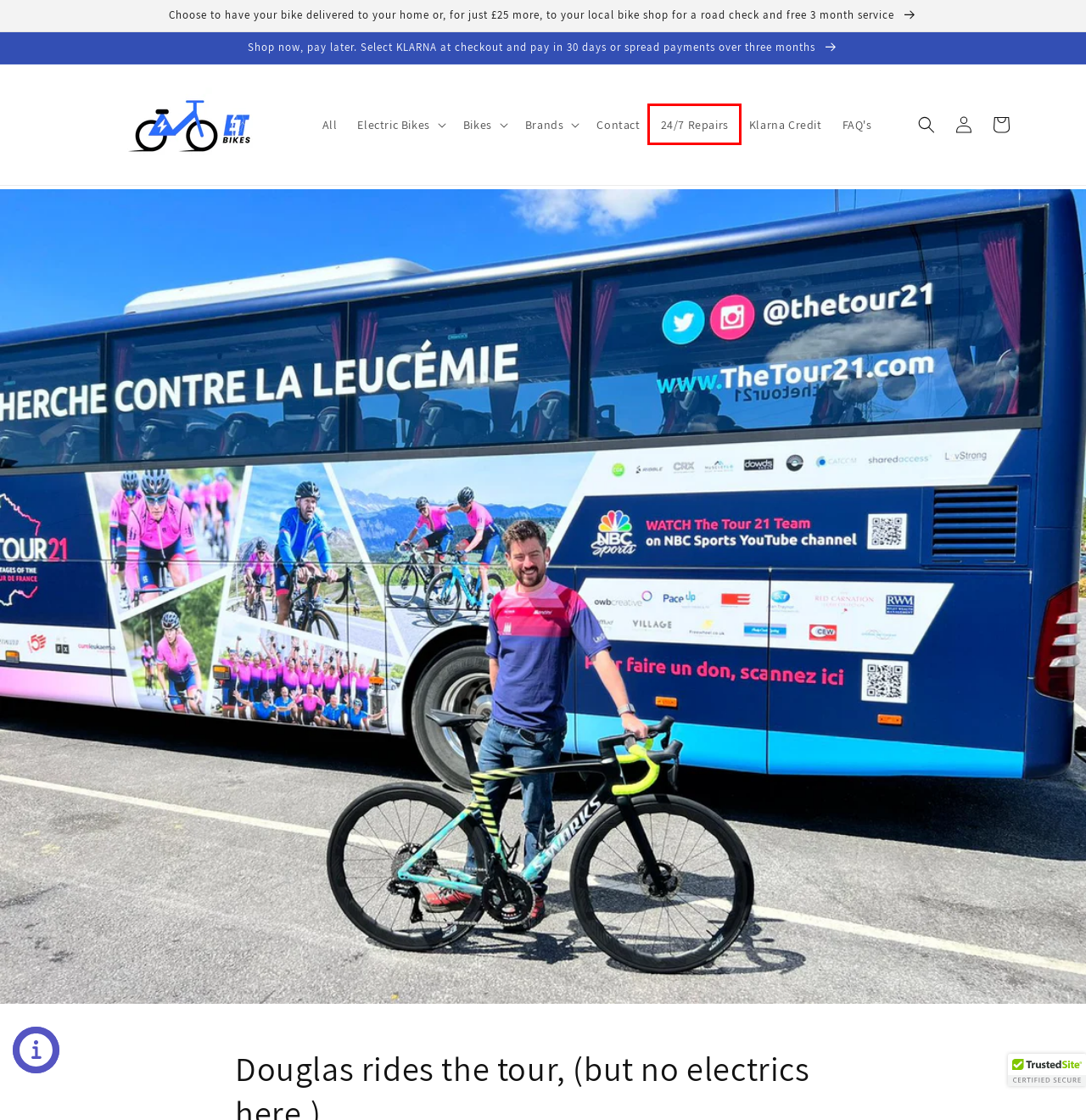You see a screenshot of a webpage with a red bounding box surrounding an element. Pick the webpage description that most accurately represents the new webpage after interacting with the element in the red bounding box. The options are:
A. Klarna: Pay in 3 instalments Terms and Conditions
B. Frequently Asked Questions
 – ET Bikes
C. The Tour 21 – Cure Leukaemia
D. Douglas Robertson is fundraising for Cure Leukaemia
E. Mobile Cycle Repair UK | Cyclerepairs247
F. Start and grow your e-commerce business - 3-Day Free Trial - Shopify USA
G. Cure Leukaemia | The Blood Cancer Charity
H. the angel hetton — MICHELIN Guide Restaurants & Hotels – the official website

E